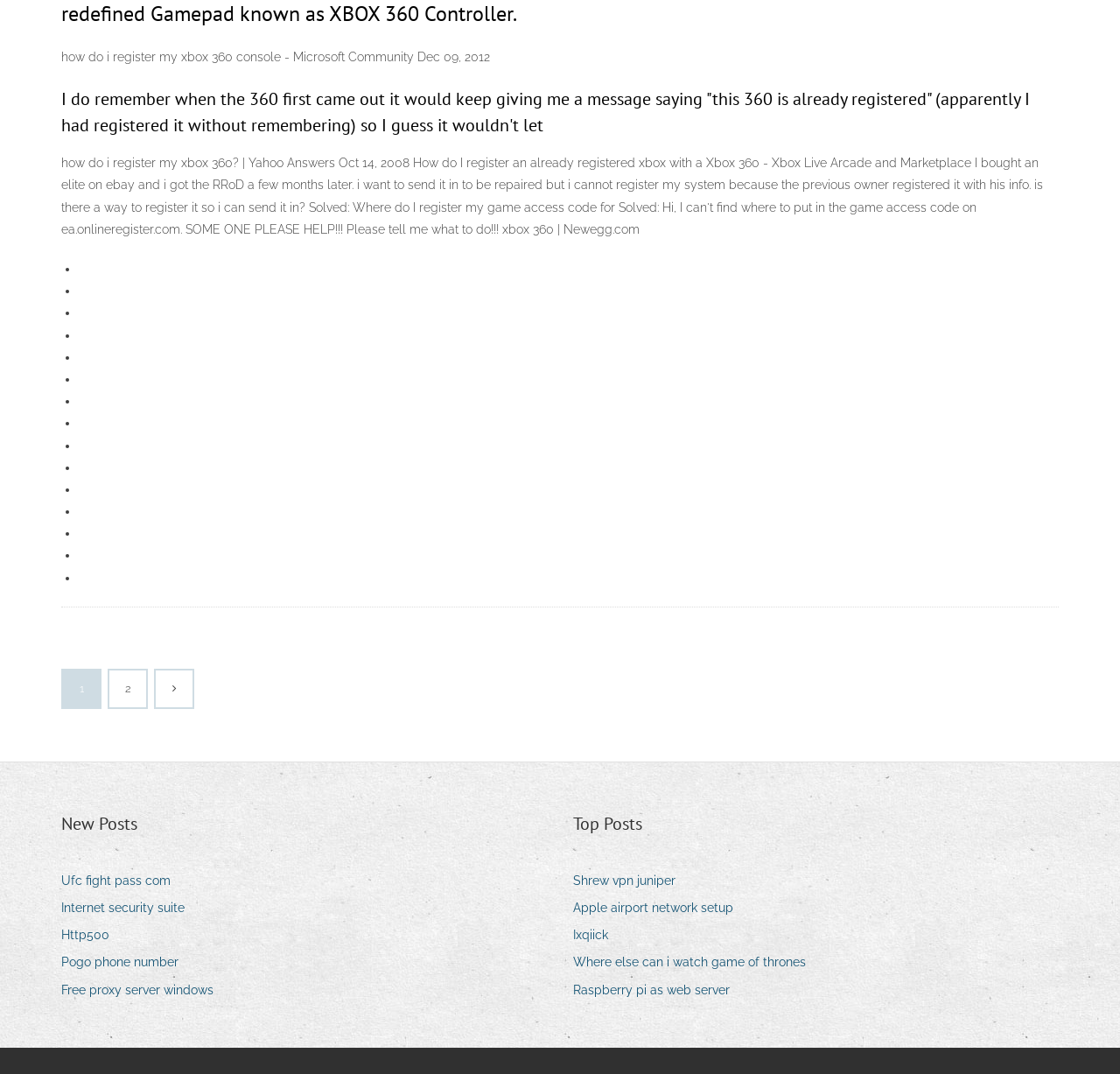Provide the bounding box coordinates for the UI element that is described as: "Apple airport network setup".

[0.512, 0.835, 0.666, 0.857]